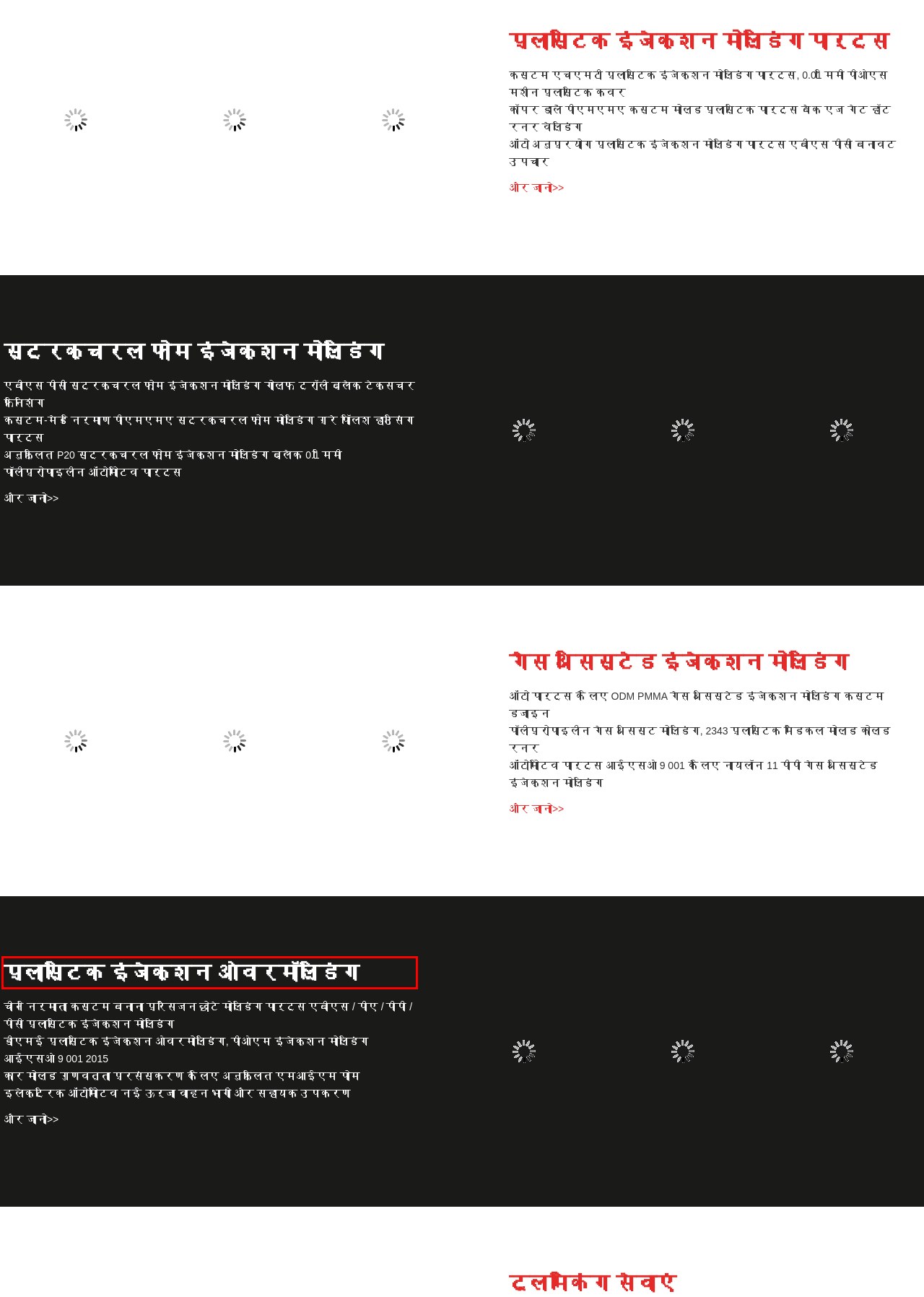Review the screenshot of a webpage that includes a red bounding box. Choose the most suitable webpage description that matches the new webpage after clicking the element within the red bounding box. Here are the candidates:
A. गैस असिस्टेड इंजेक्शन मोल्डिंग फैक्टरी,  गैस असिस्टेड इंजेक्शन मोल्डिंग उत्पादों चीन से
B. पॉलीप्रोपाइलीन गैस असिस्ट मोल्डिंग, 2343 प्लास्टिक मेडिकल मोल्ड कोल्ड रनर
C. कॉपर डालें पीएमएमए कस्टम मोल्ड प्लास्टिक पार्ट्स बैक एज गेट हॉट रनर वेल्डिंग
D. प्लास्टिक इंजेक्शन ओवरमॉल्डिंग फैक्टरी,  प्लास्टिक इंजेक्शन ओवरमॉल्डिंग उत्पादों चीन से
E. ऑटो पार्ट्स के लिए ODM PMMA गैस असिस्टेड इंजेक्शन मोल्डिंग कस्टम डिजाइन
F. कस्टम एचएमटी प्लास्टिक इंजेक्शन मोल्डिंग पार्ट्स, 0.01 मिमी पीओएस मशीन प्लास्टिक कवर
G. ऑटोमोटिव पार्ट्स आईएसओ 9 001 के लिए नायलॉन 11 पीपी गैस असिस्टेड इंजेक्शन मोल्डिंग
H. प्लास्टिक इंजेक्शन मोल्डिंग पार्ट्स कारखाना,  प्लास्टिक इंजेक्शन मोल्डिंग पार्ट्स उत्पादों चीन से

D